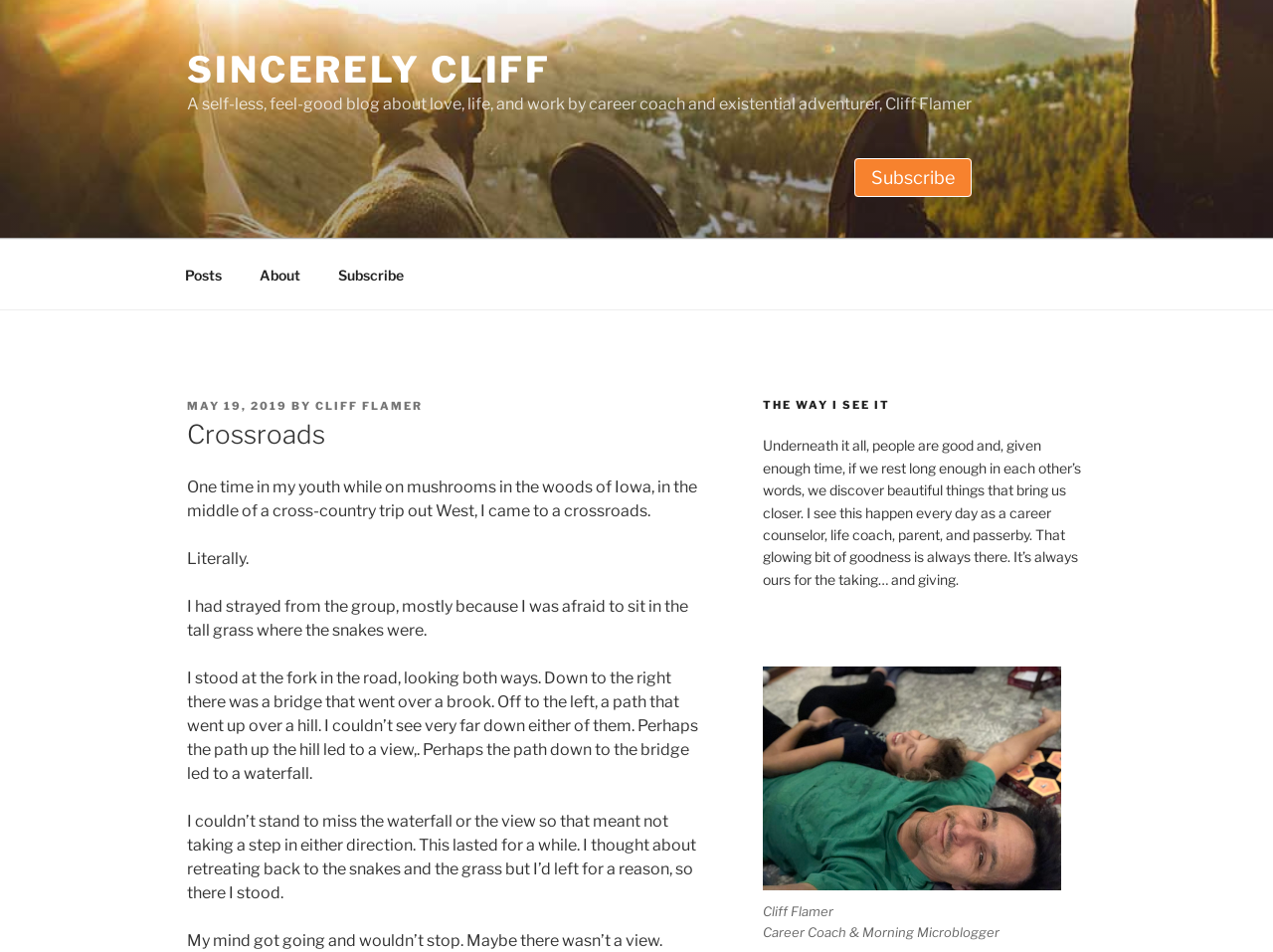What is the topic of the blog post?
Based on the visual information, provide a detailed and comprehensive answer.

The topic of the blog post can be found in the heading element, which says 'Crossroads'. This is also supported by the text content of the blog post, which talks about the author's experience at a crossroads.